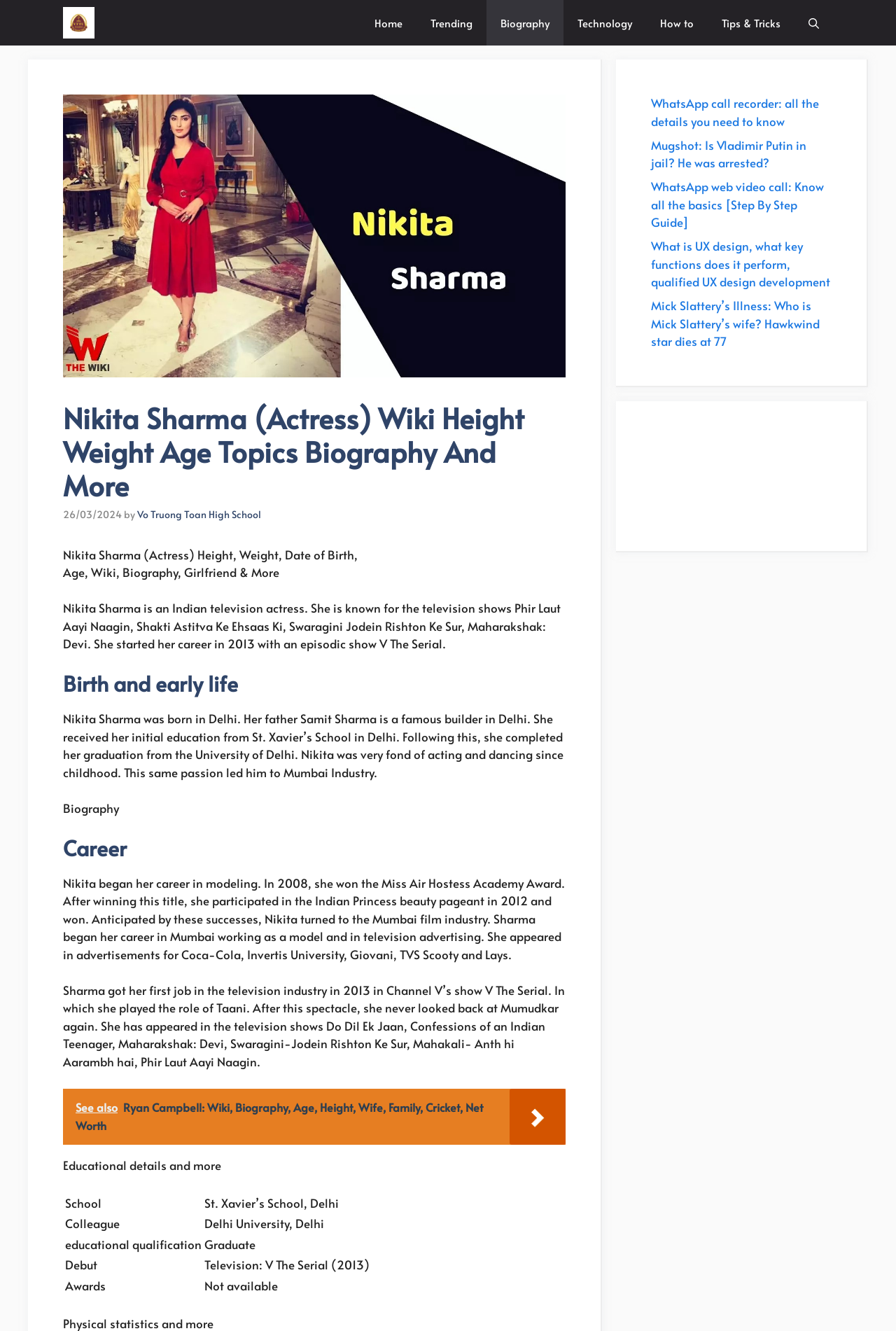Locate the bounding box coordinates of the UI element described by: "title="Vo Truong Toan High School"". The bounding box coordinates should consist of four float numbers between 0 and 1, i.e., [left, top, right, bottom].

[0.07, 0.0, 0.105, 0.034]